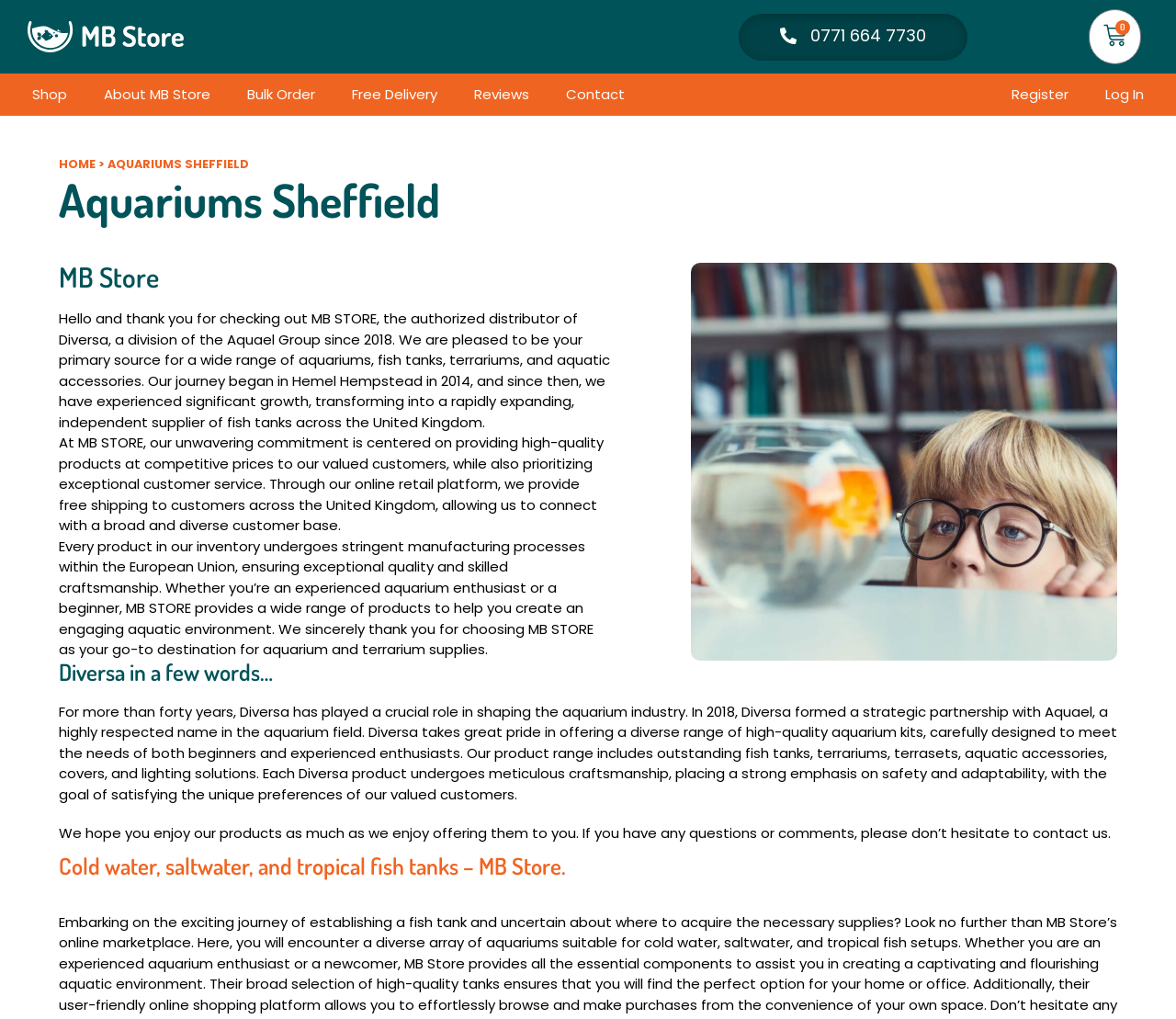Please locate the bounding box coordinates of the region I need to click to follow this instruction: "Click the MB Store logo".

[0.023, 0.021, 0.156, 0.051]